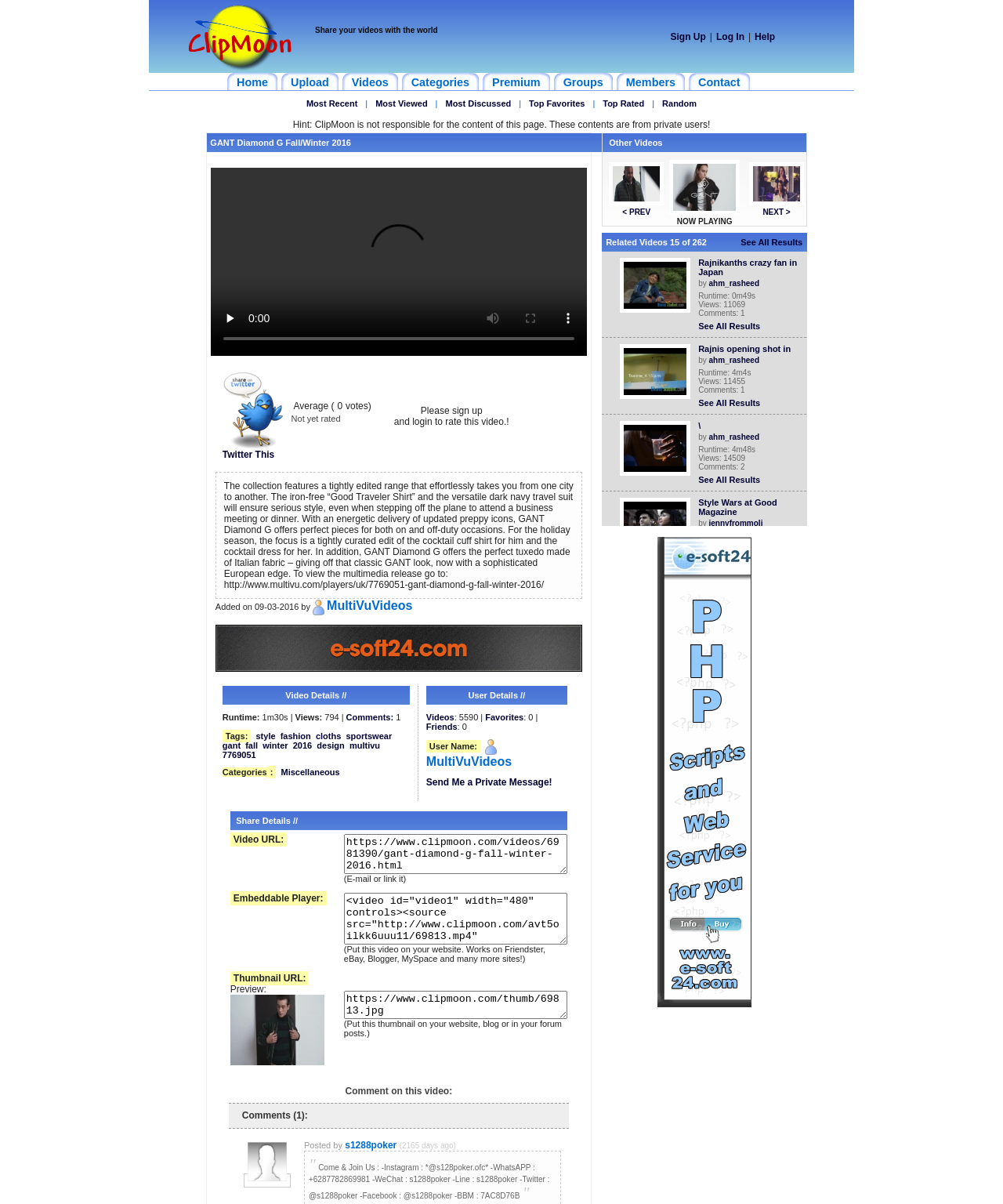Show the bounding box coordinates for the element that needs to be clicked to execute the following instruction: "Click on the 'Sign Up' link". Provide the coordinates in the form of four float numbers between 0 and 1, i.e., [left, top, right, bottom].

[0.668, 0.026, 0.704, 0.035]